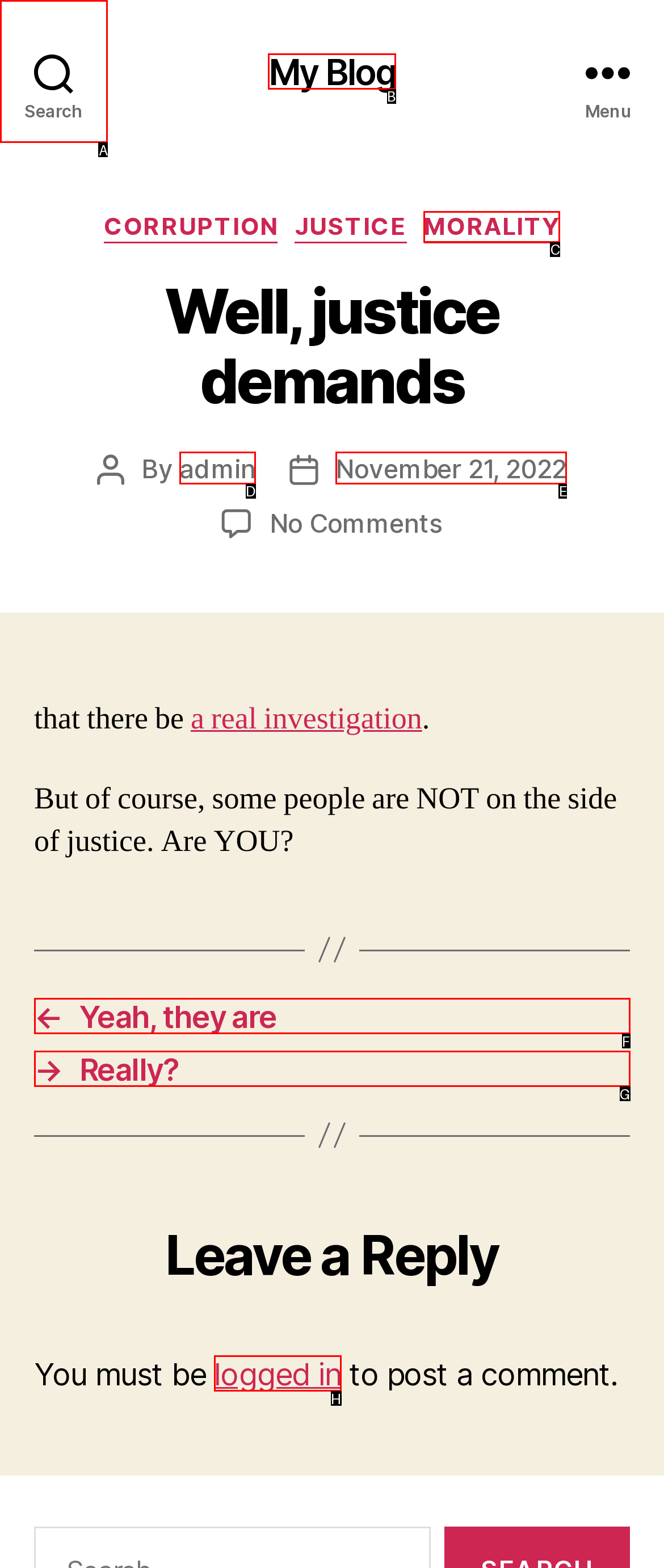Choose the HTML element that should be clicked to achieve this task: Search for something
Respond with the letter of the correct choice.

A